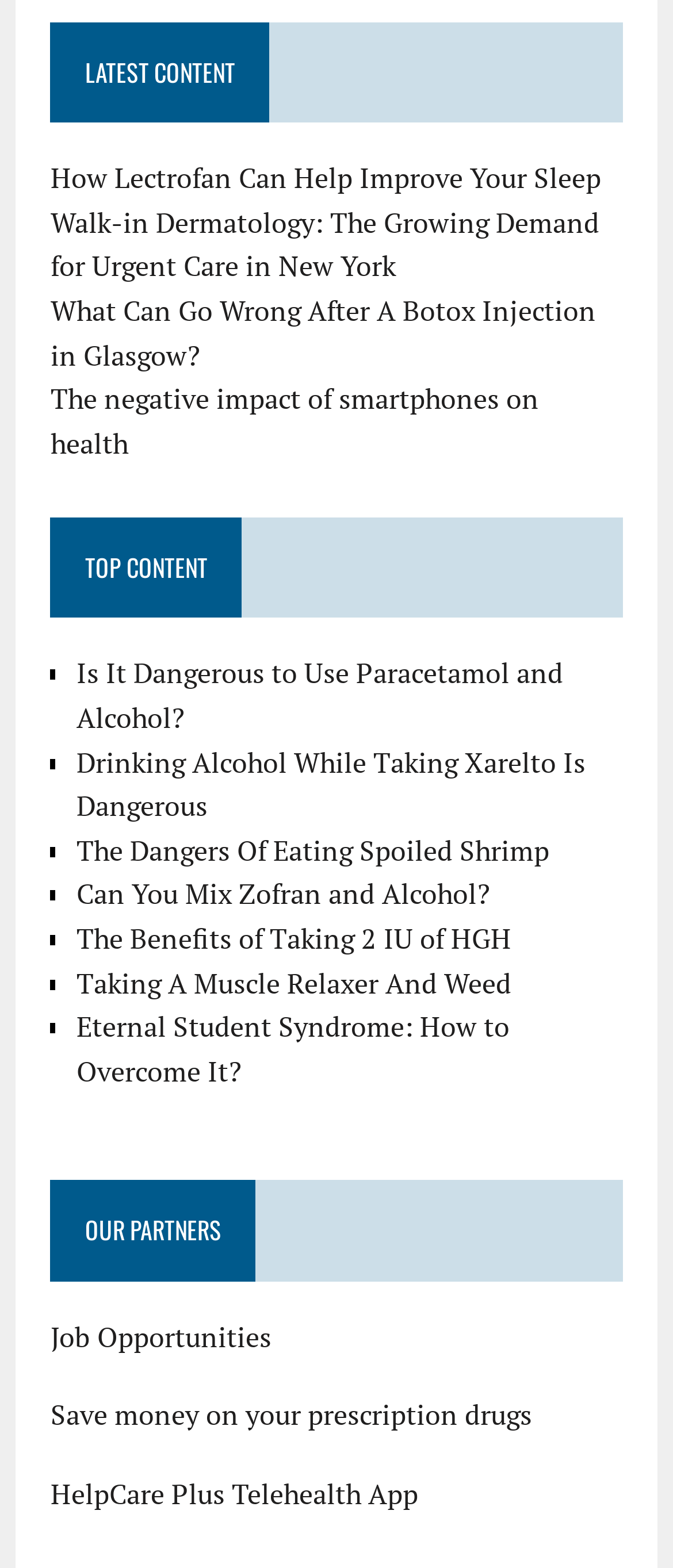Analyze the image and answer the question with as much detail as possible: 
What is the last link under 'OUR PARTNERS'?

I looked at the links under the 'OUR PARTNERS' heading and found that the last link is 'HelpCare Plus Telehealth App'.